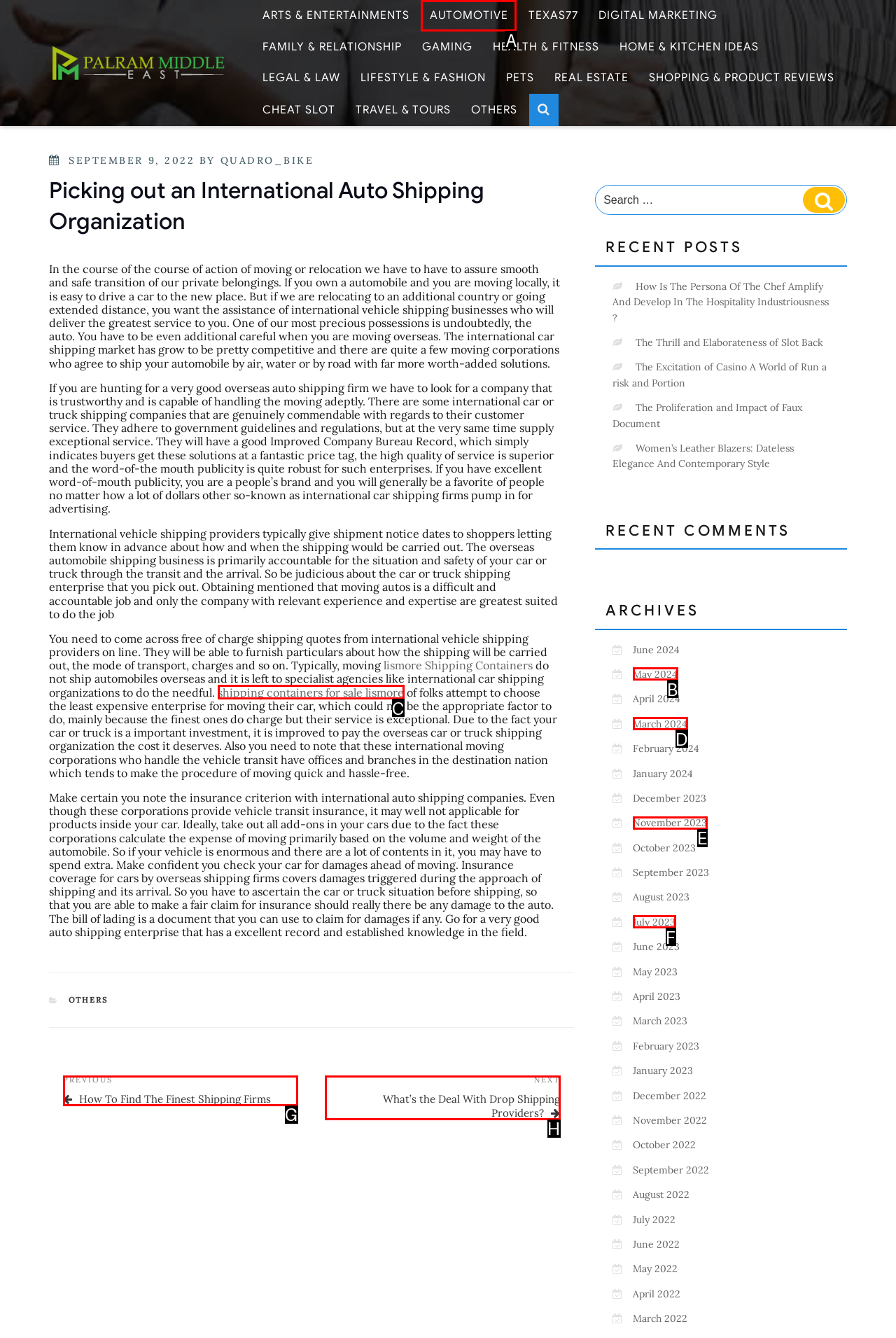Choose the letter of the option you need to click to Click on the 'Next Post What’s the Deal With Drop Shipping Providers?' link. Answer with the letter only.

H